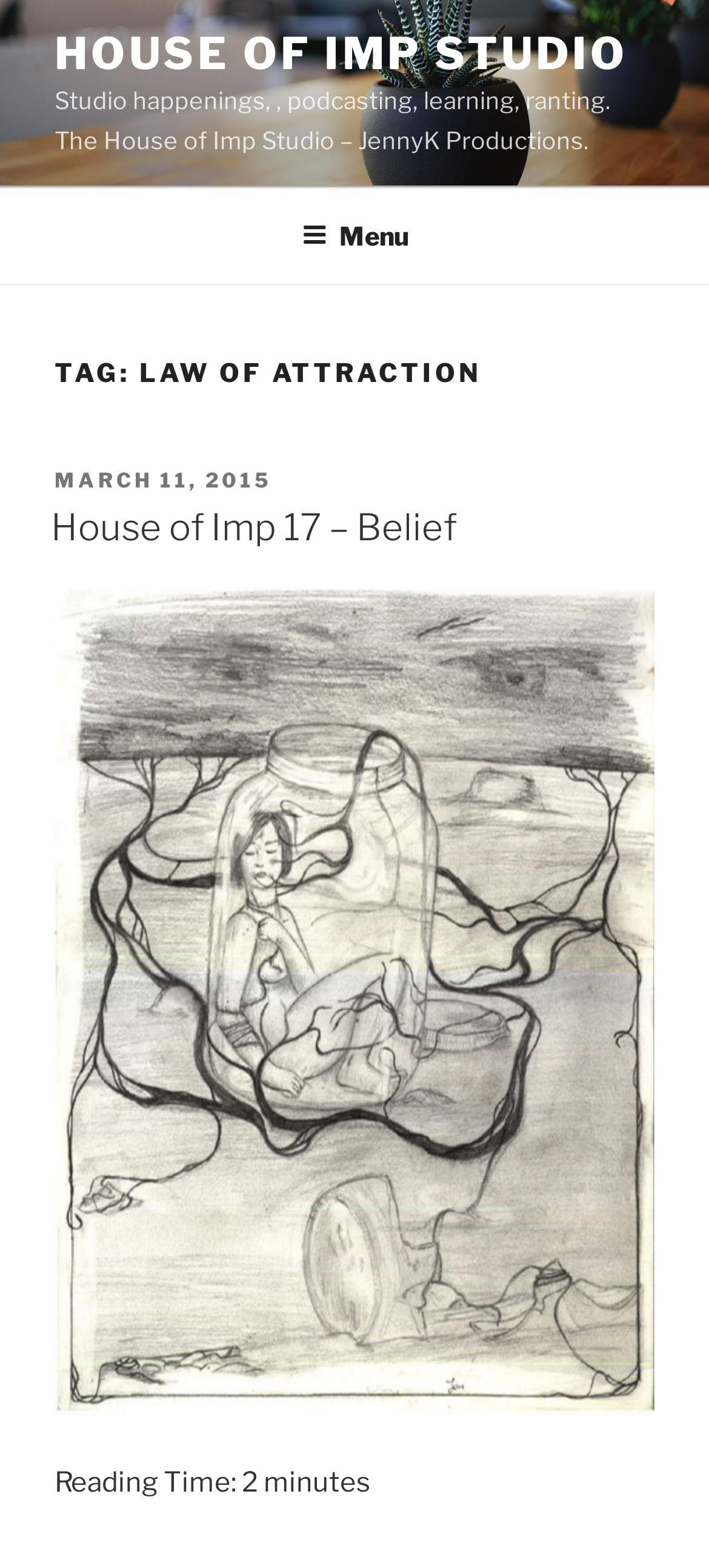Determine the main headline of the webpage and provide its text.

TAG: LAW OF ATTRACTION